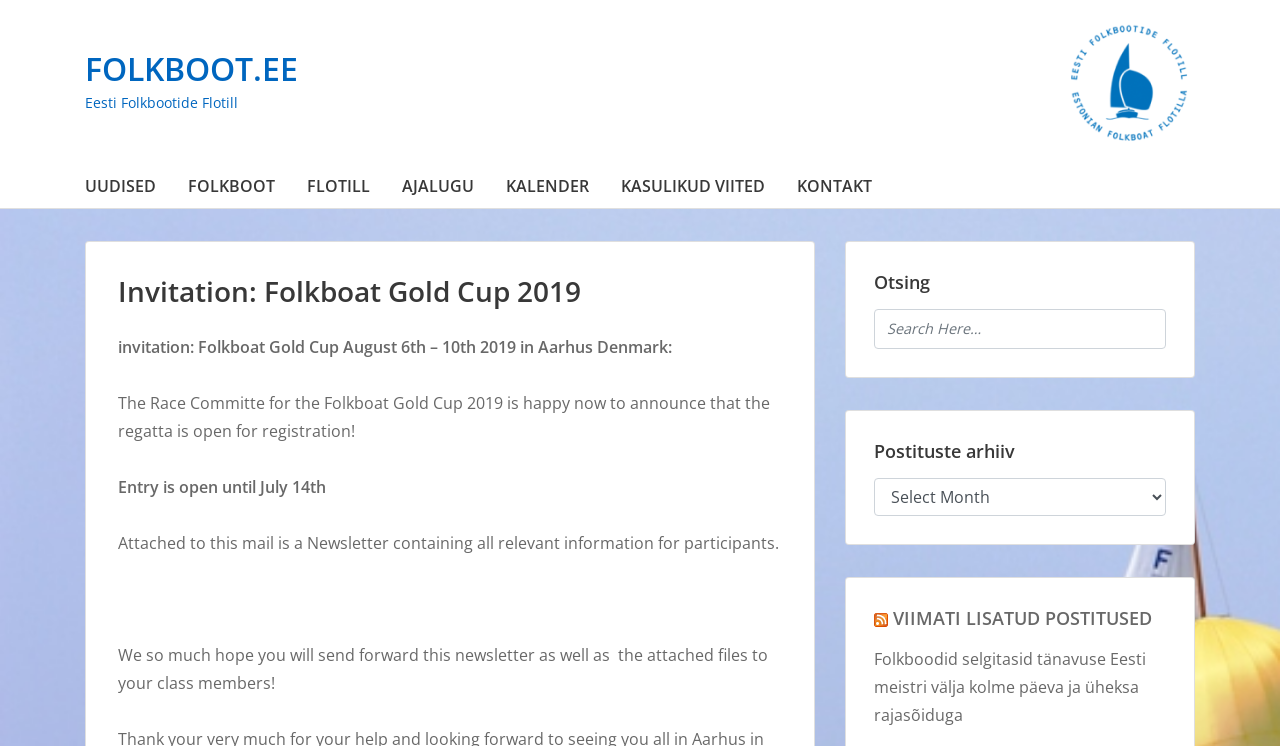Please locate the clickable area by providing the bounding box coordinates to follow this instruction: "Click on the 'FOLKBOOT.EE' link".

[0.066, 0.064, 0.233, 0.121]